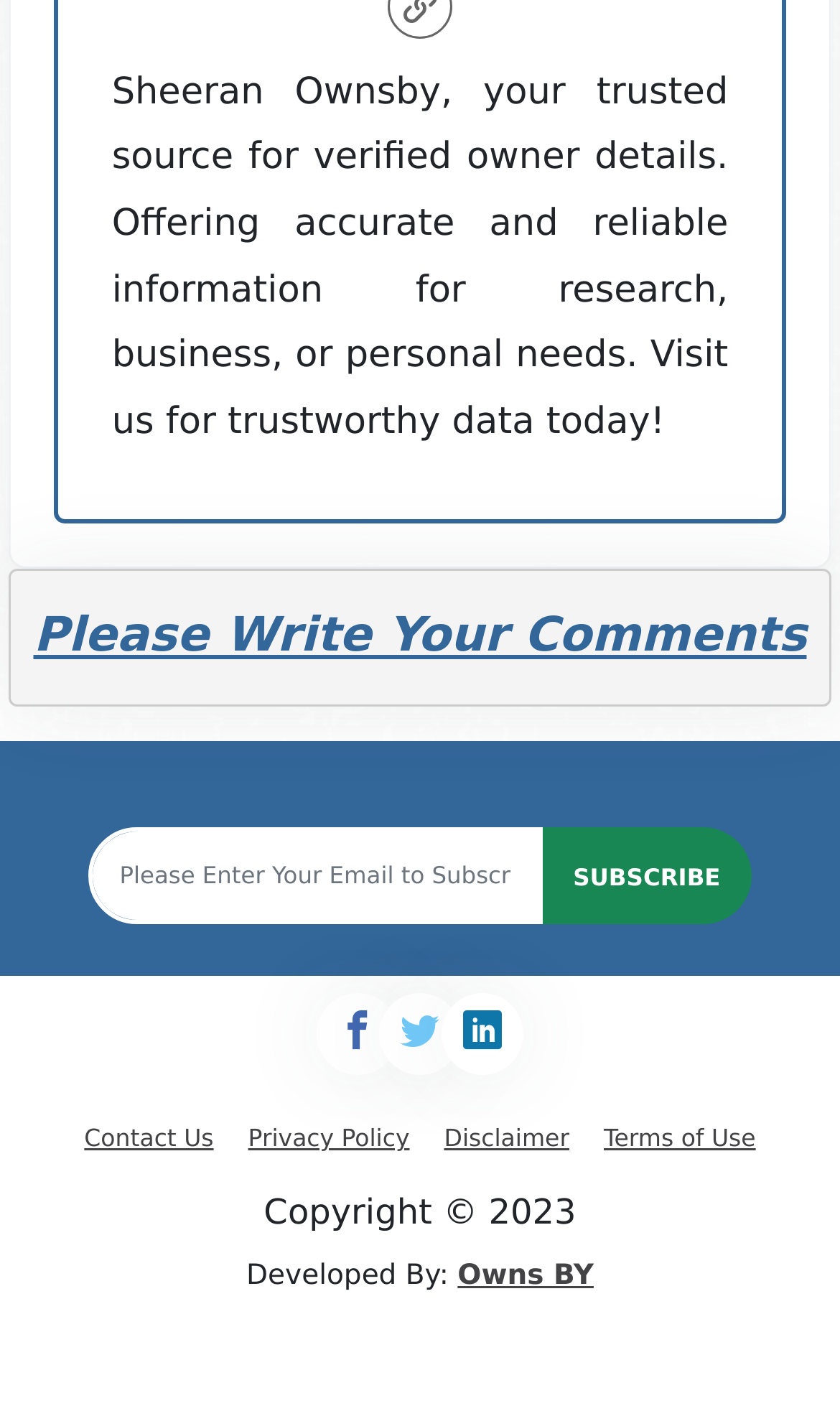What can users do with their email?
Answer the question with a single word or phrase, referring to the image.

Subscribe